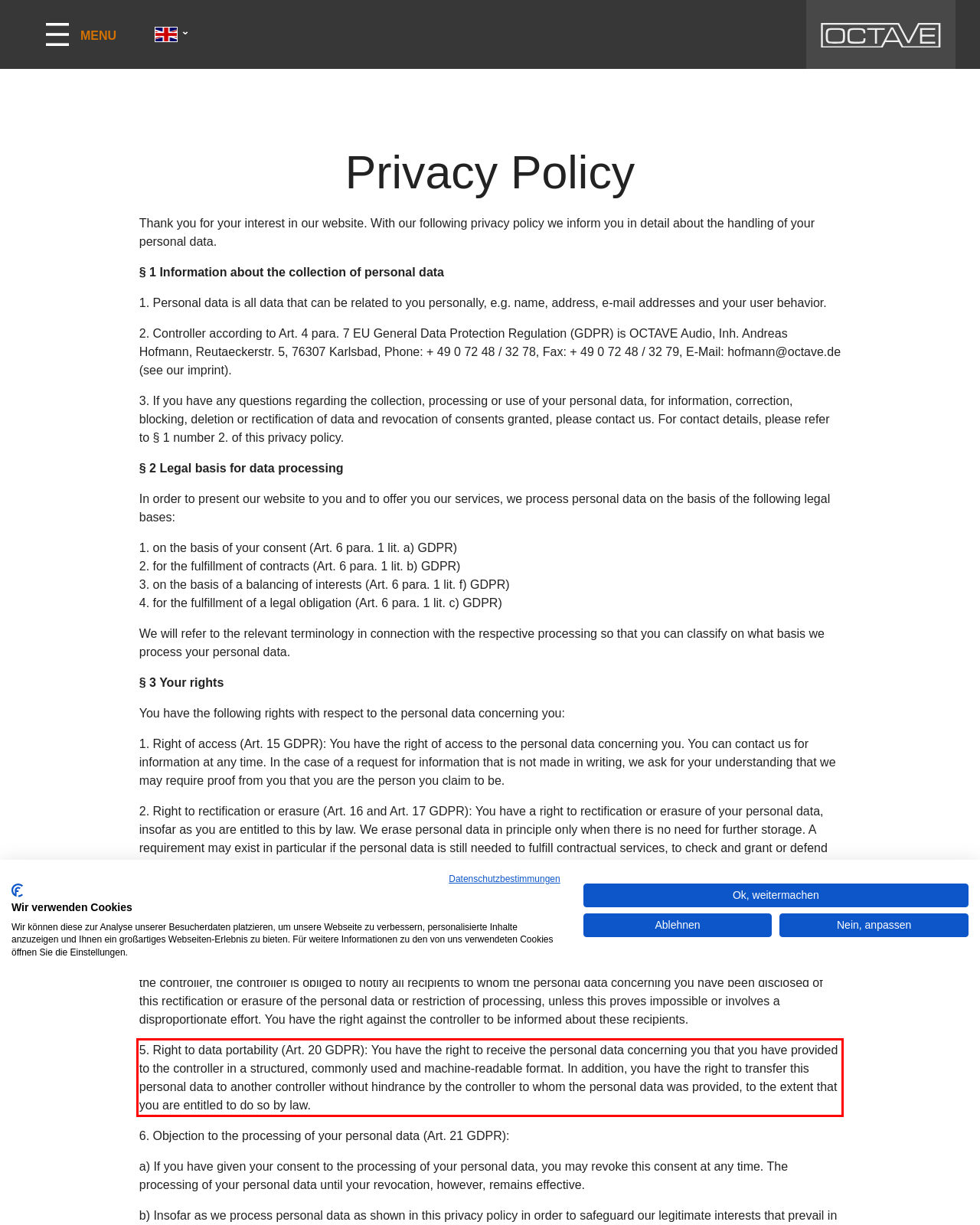By examining the provided screenshot of a webpage, recognize the text within the red bounding box and generate its text content.

5. Right to data portability (Art. 20 GDPR): You have the right to receive the personal data concerning you that you have provided to the controller in a structured, commonly used and machine-readable format. In addition, you have the right to transfer this personal data to another controller without hindrance by the controller to whom the personal data was provided, to the extent that you are entitled to do so by law.